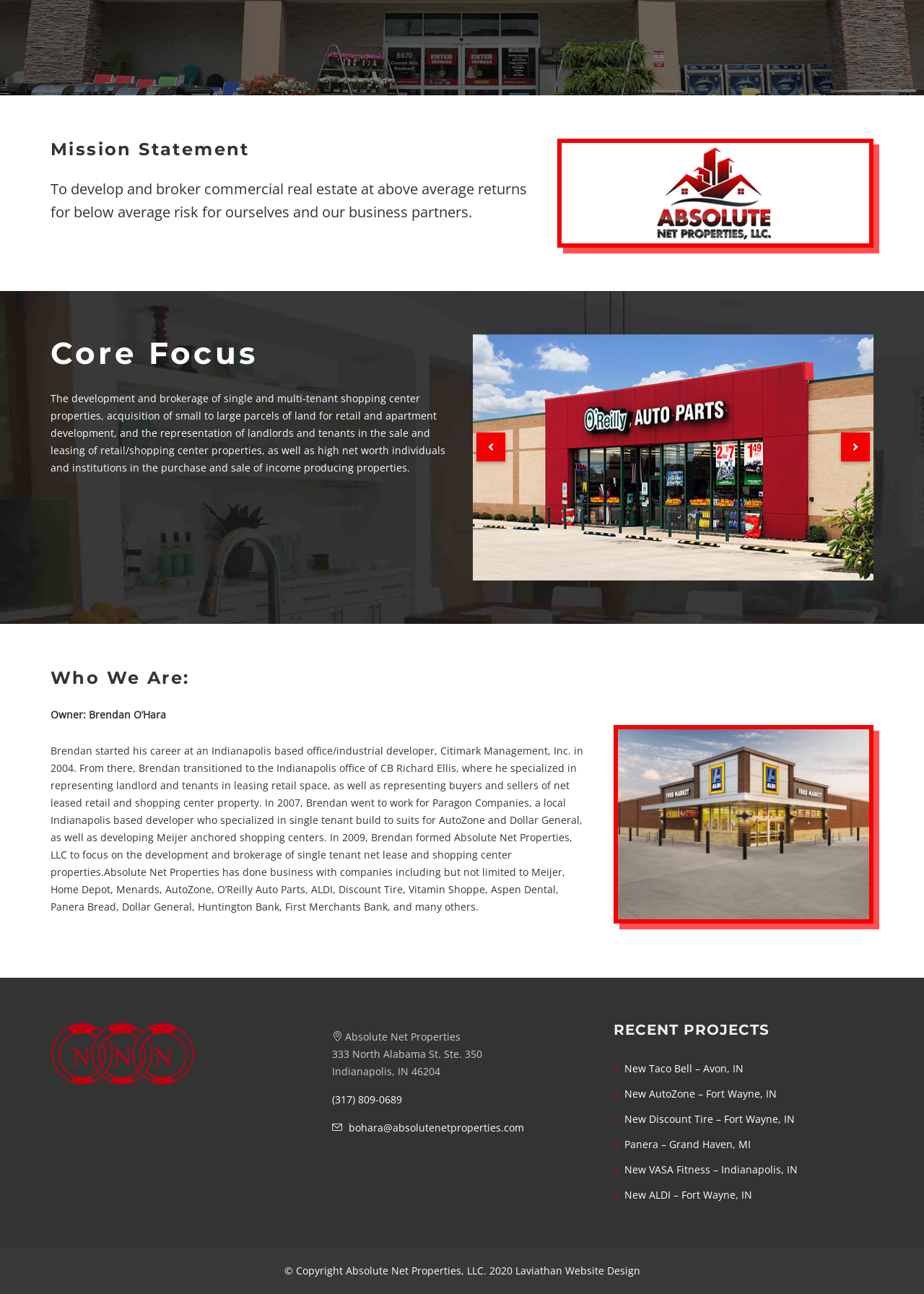Given the following UI element description: "Panera – Grand Haven, MI", find the bounding box coordinates in the webpage screenshot.

[0.664, 0.879, 0.812, 0.889]